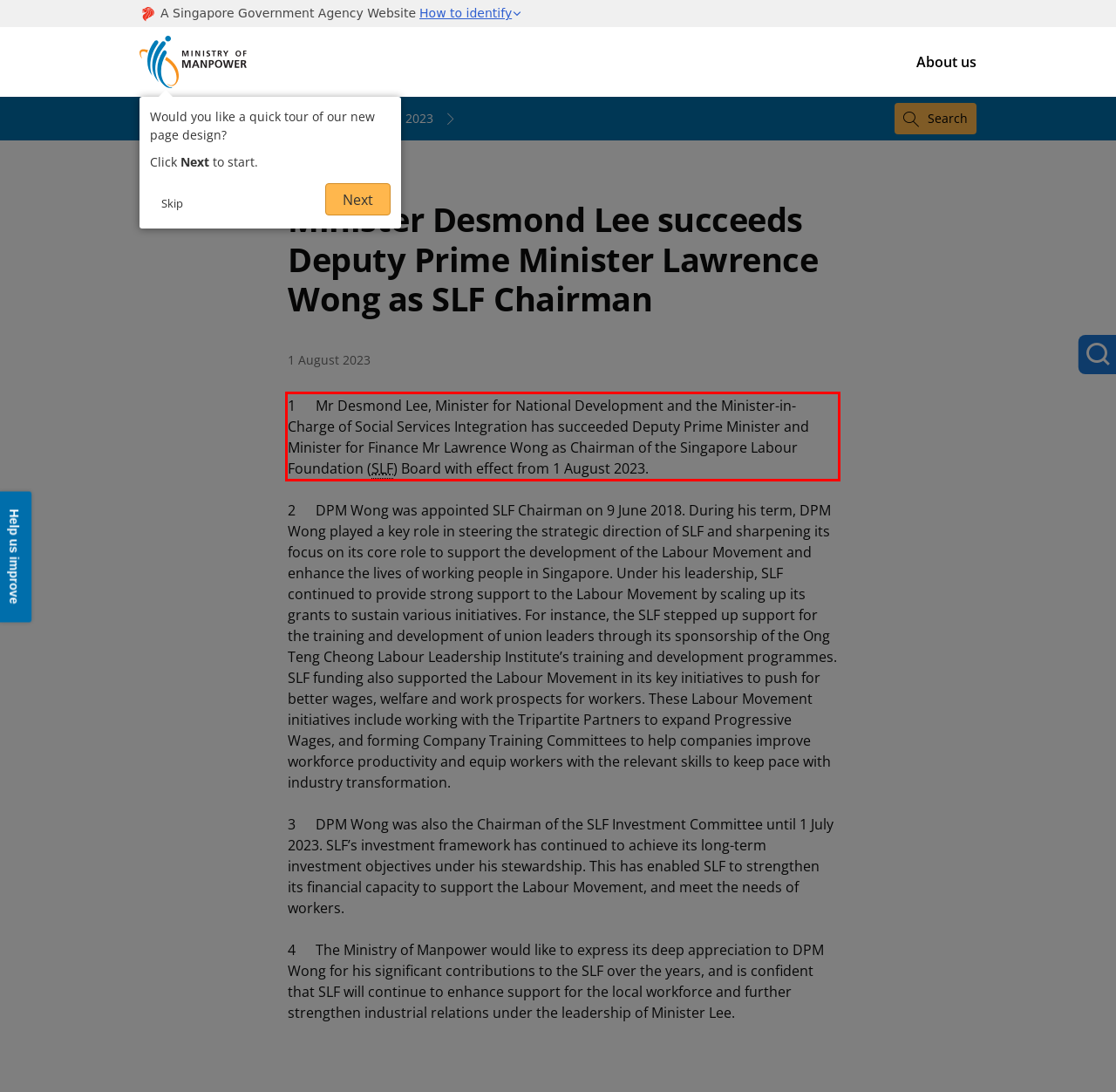Analyze the screenshot of a webpage where a red rectangle is bounding a UI element. Extract and generate the text content within this red bounding box.

1	Mr Desmond Lee, Minister for National Development and the Minister-in-Charge of Social Services Integration has succeeded Deputy Prime Minister and Minister for Finance Mr Lawrence Wong as Chairman of the Singapore Labour Foundation (SLF) Board with effect from 1 August 2023.